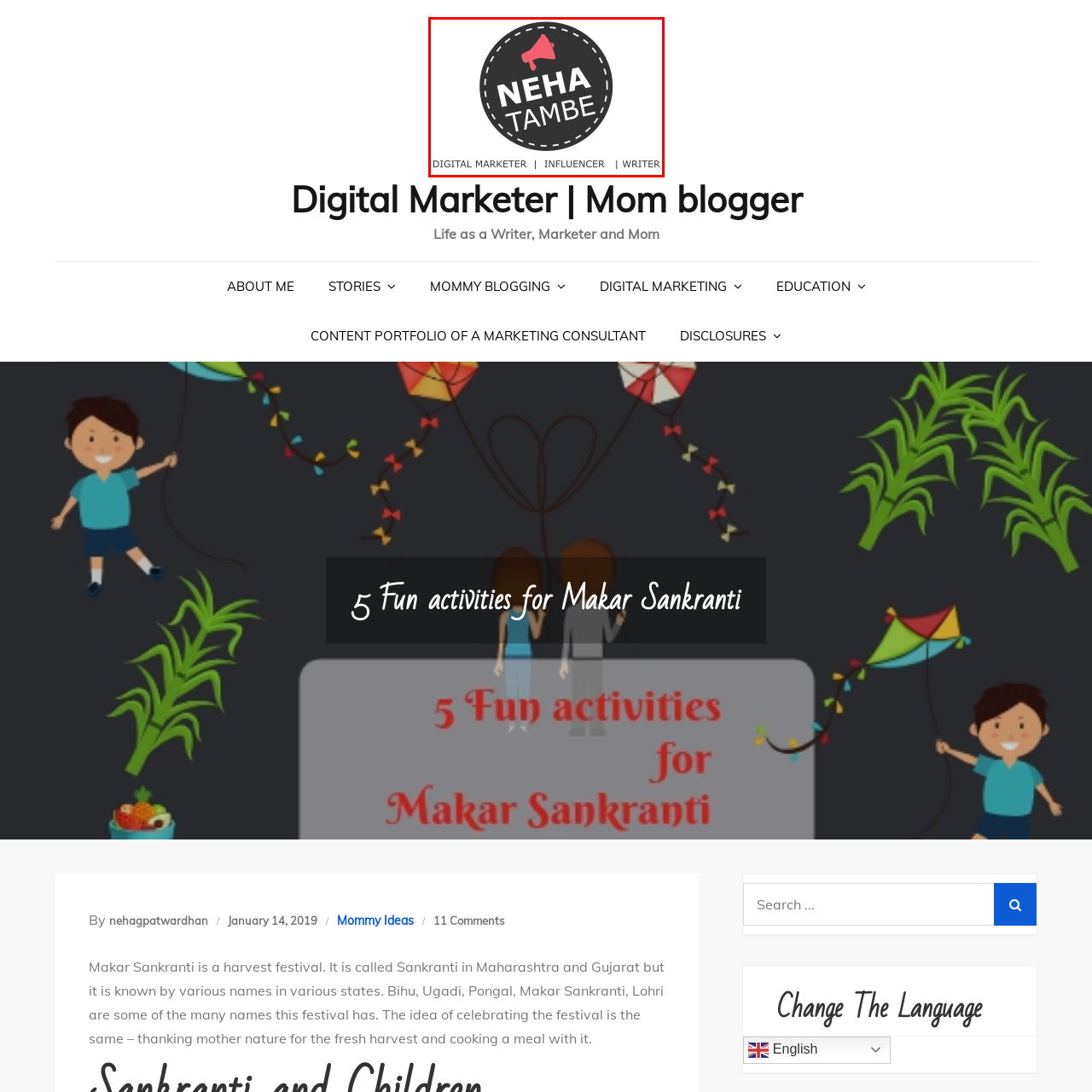Identify the content inside the red box and answer the question using a brief word or phrase: What color is the megaphone icon?

Red